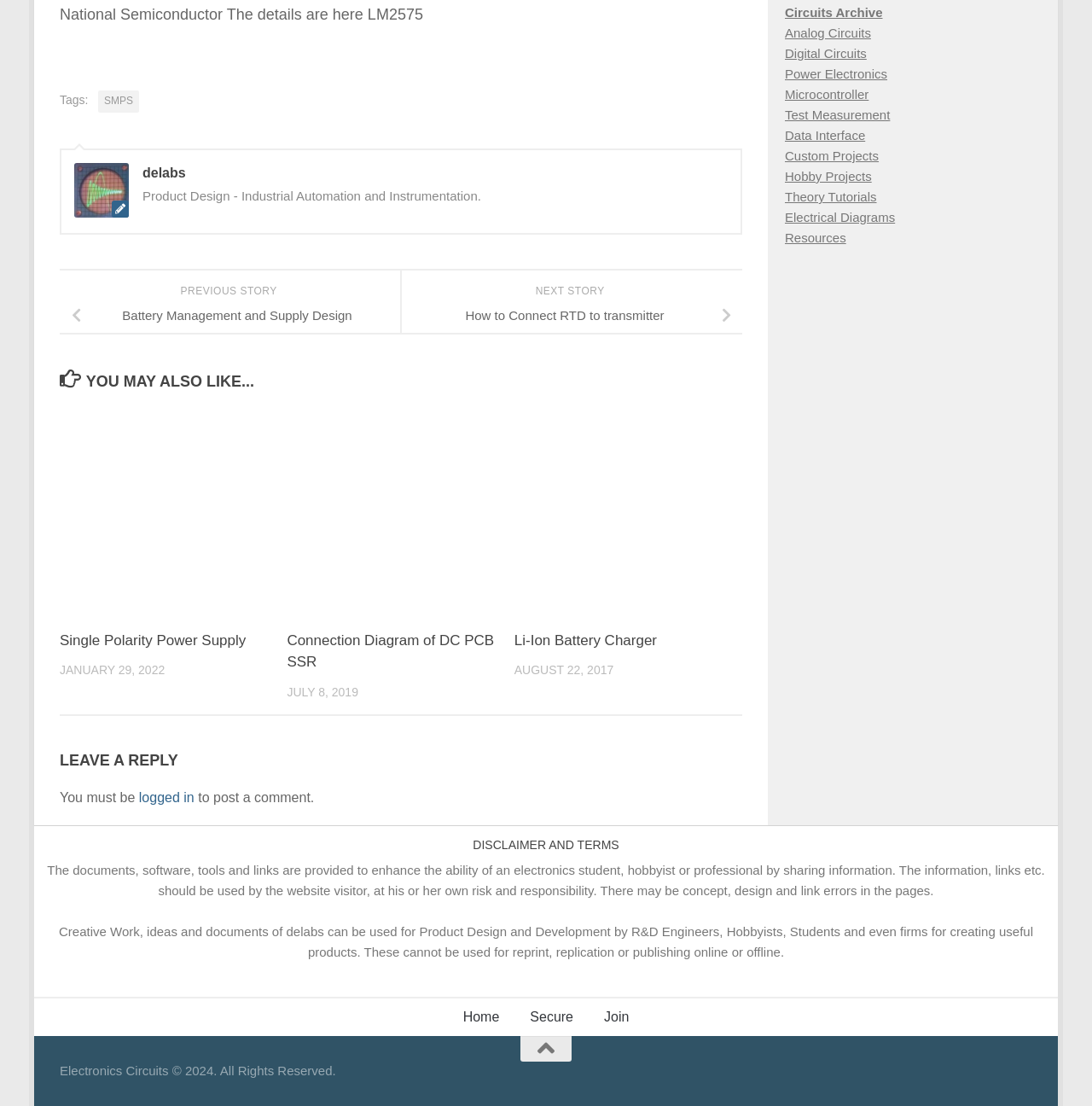What is the copyright year of the webpage?
Use the information from the image to give a detailed answer to the question.

The static text 'Electronics Circuits © 2024. All Rights Reserved.' at the bottom of the webpage indicates that the copyright year of the webpage is 2024.